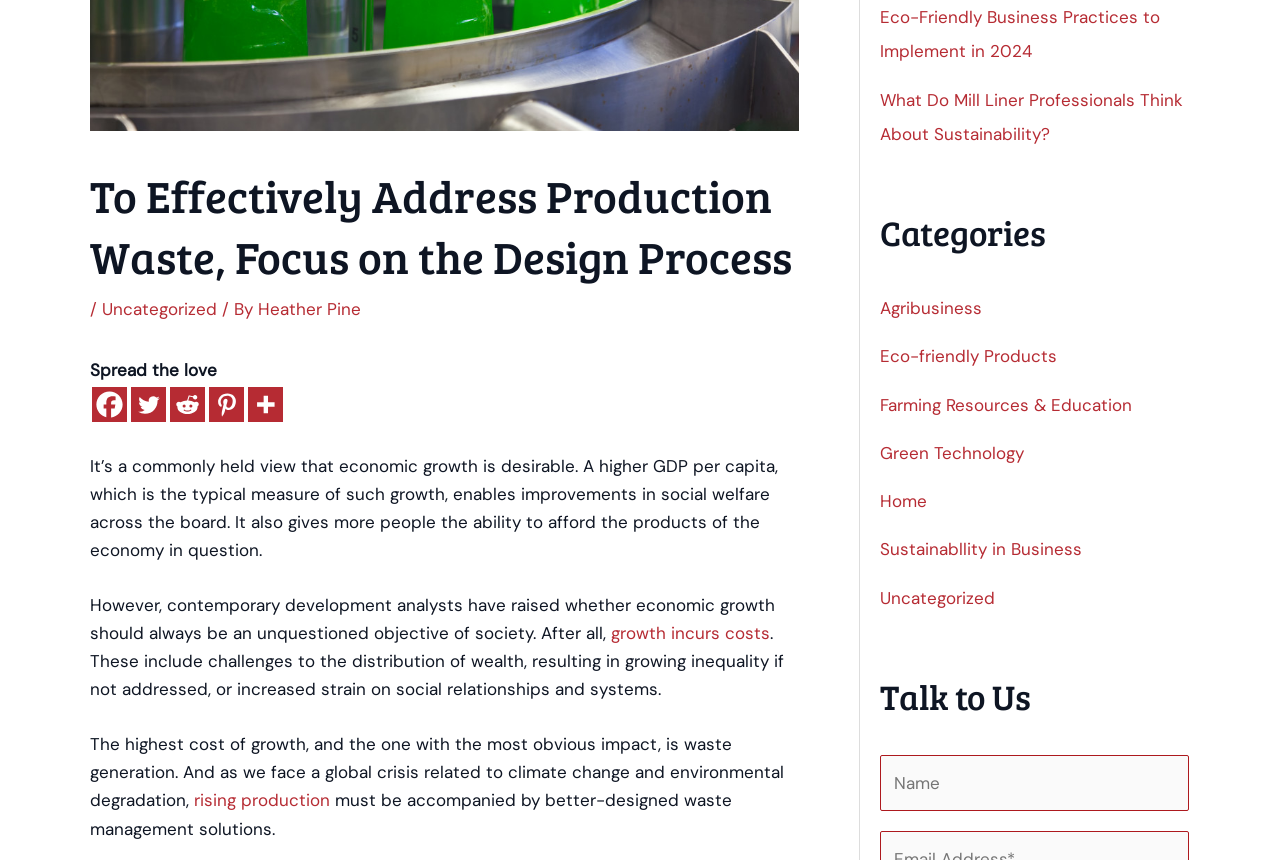Using the given description, provide the bounding box coordinates formatted as (top-left x, top-left y, bottom-right x, bottom-right y), with all values being floating point numbers between 0 and 1. Description: Green Technology

[0.688, 0.514, 0.8, 0.539]